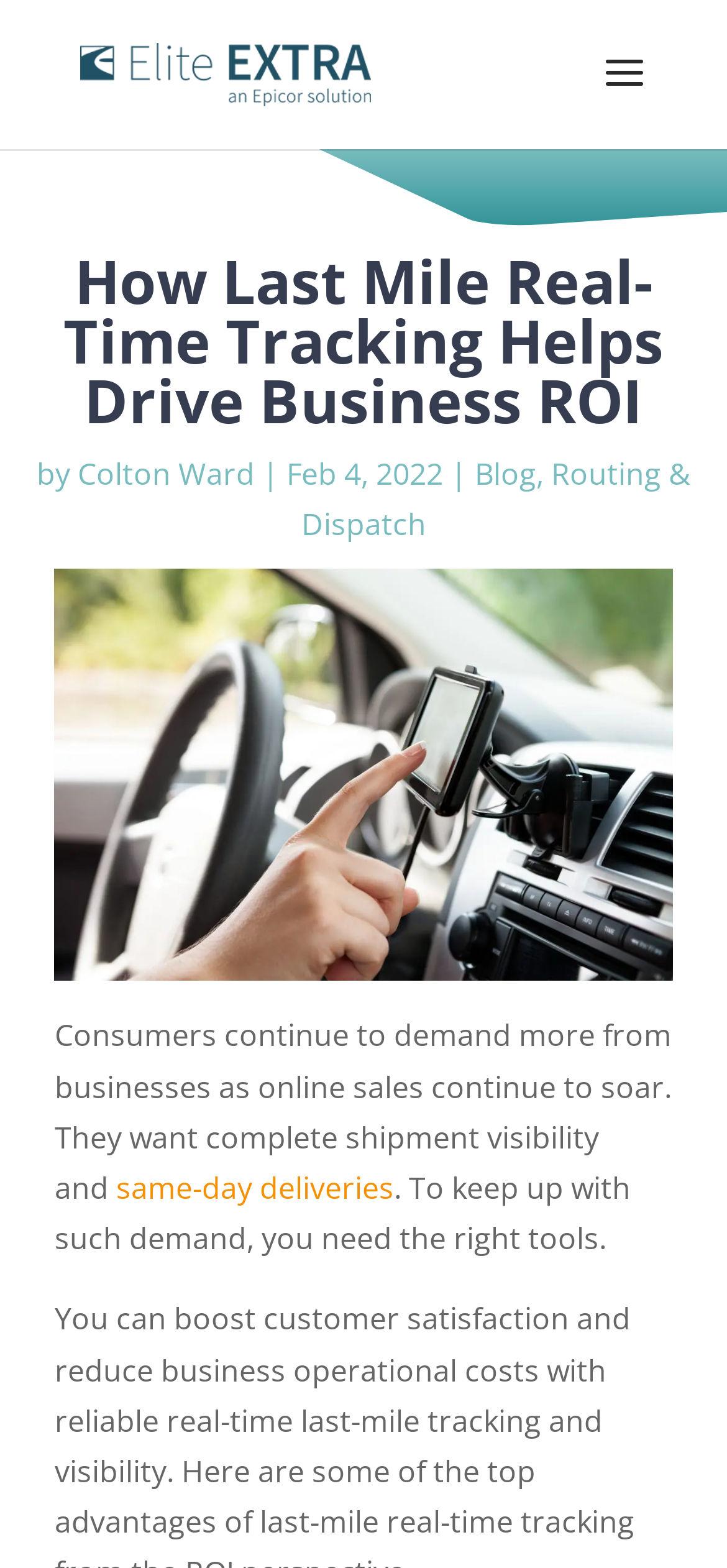What is the name of the company mentioned in the logo?
Using the image provided, answer with just one word or phrase.

Elite EXTRA